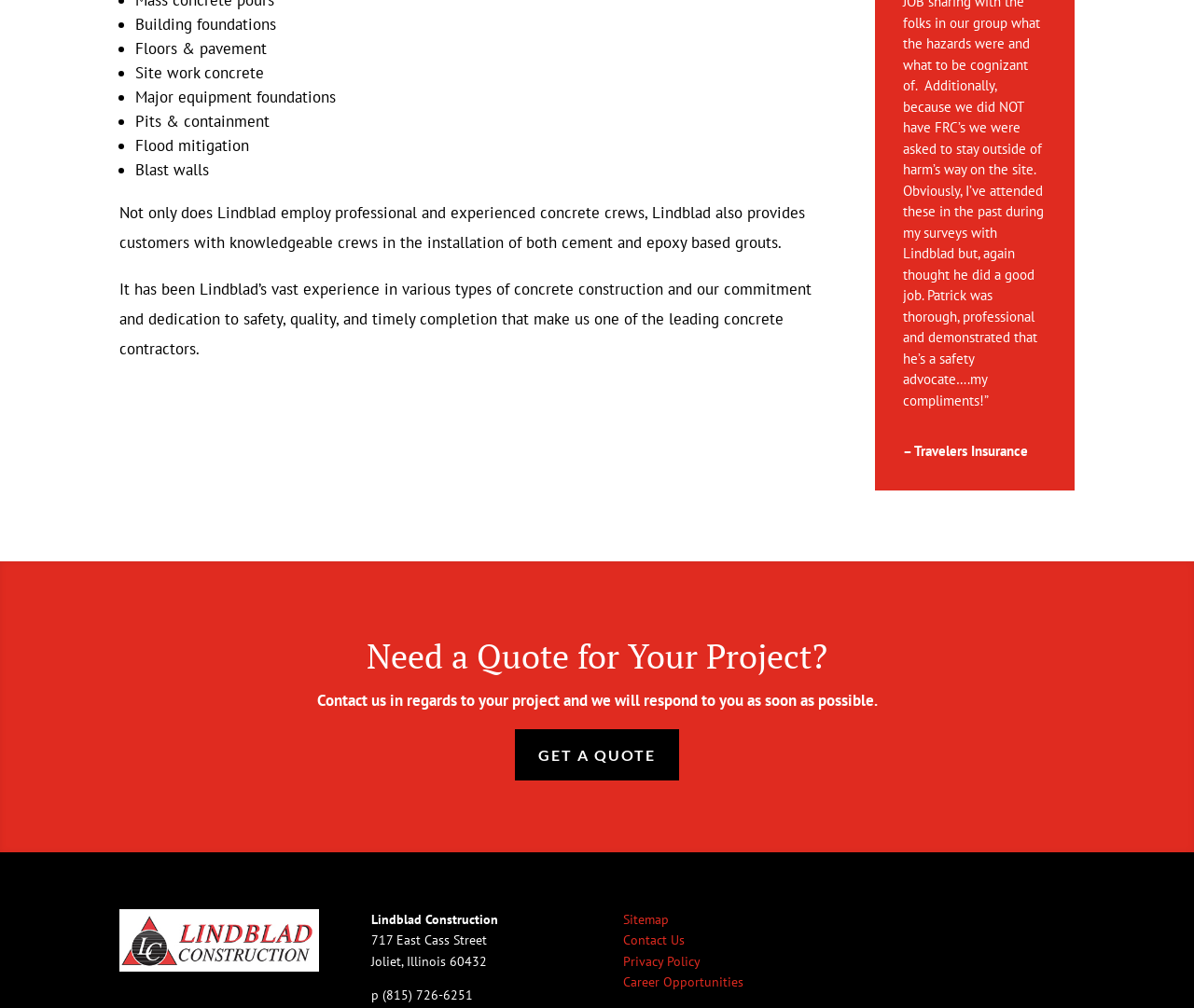Provide the bounding box coordinates of the HTML element described as: "Career Opportunities". The bounding box coordinates should be four float numbers between 0 and 1, i.e., [left, top, right, bottom].

[0.522, 0.966, 0.623, 0.983]